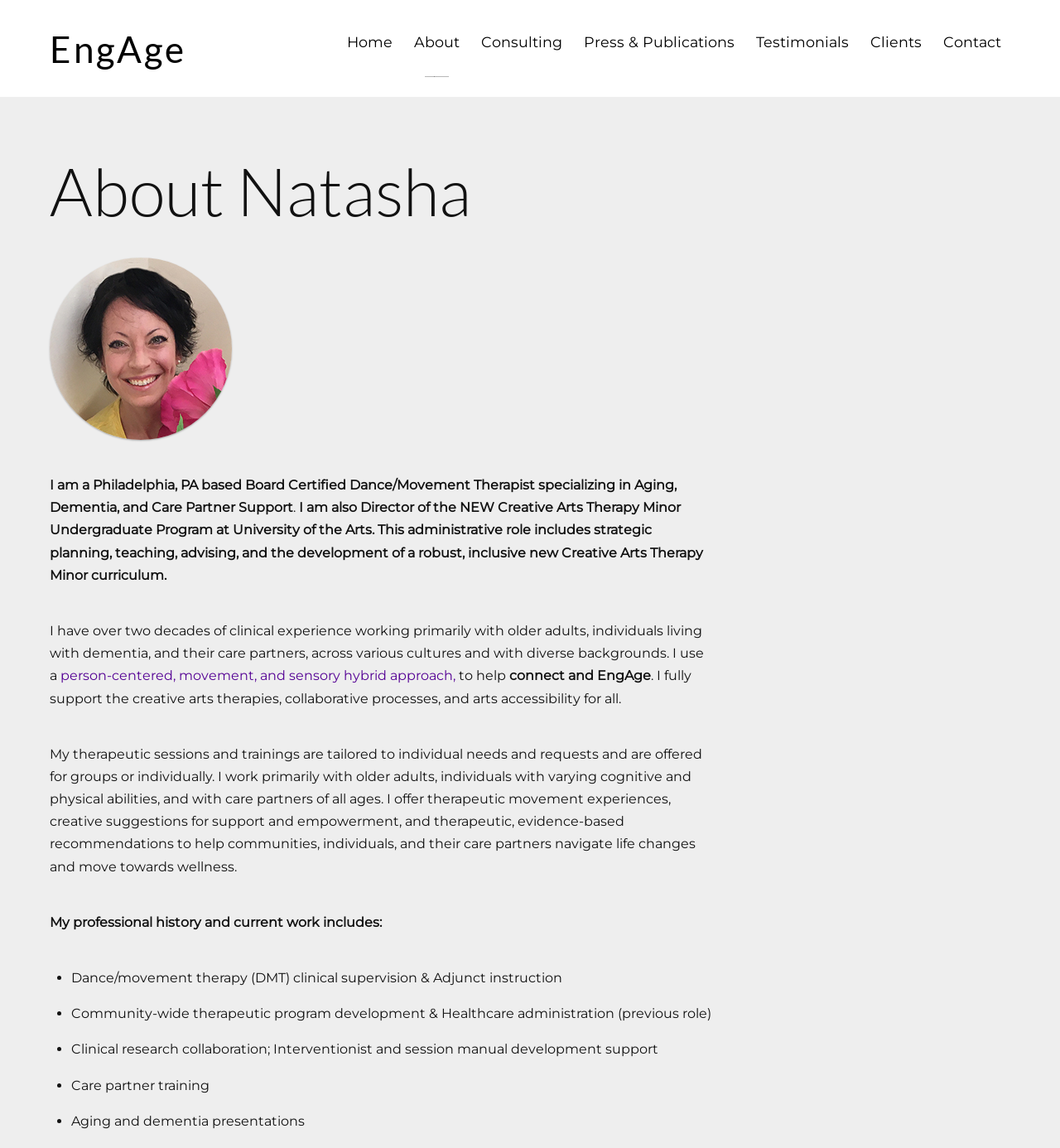Using the provided element description: "Home", identify the bounding box coordinates. The coordinates should be four floats between 0 and 1 in the order [left, top, right, bottom].

None